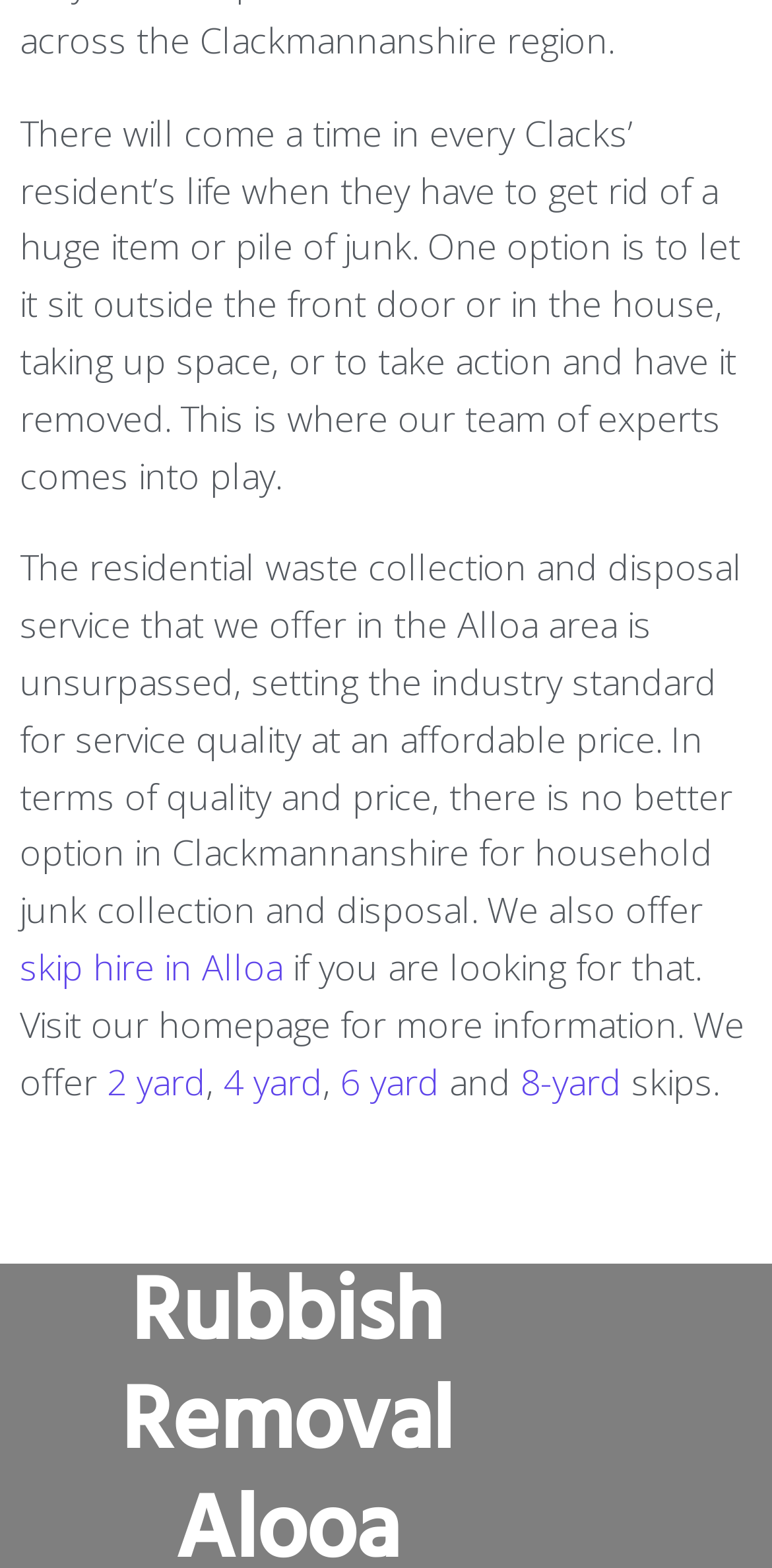Determine the bounding box for the UI element described here: "6 yard".

[0.441, 0.674, 0.569, 0.704]